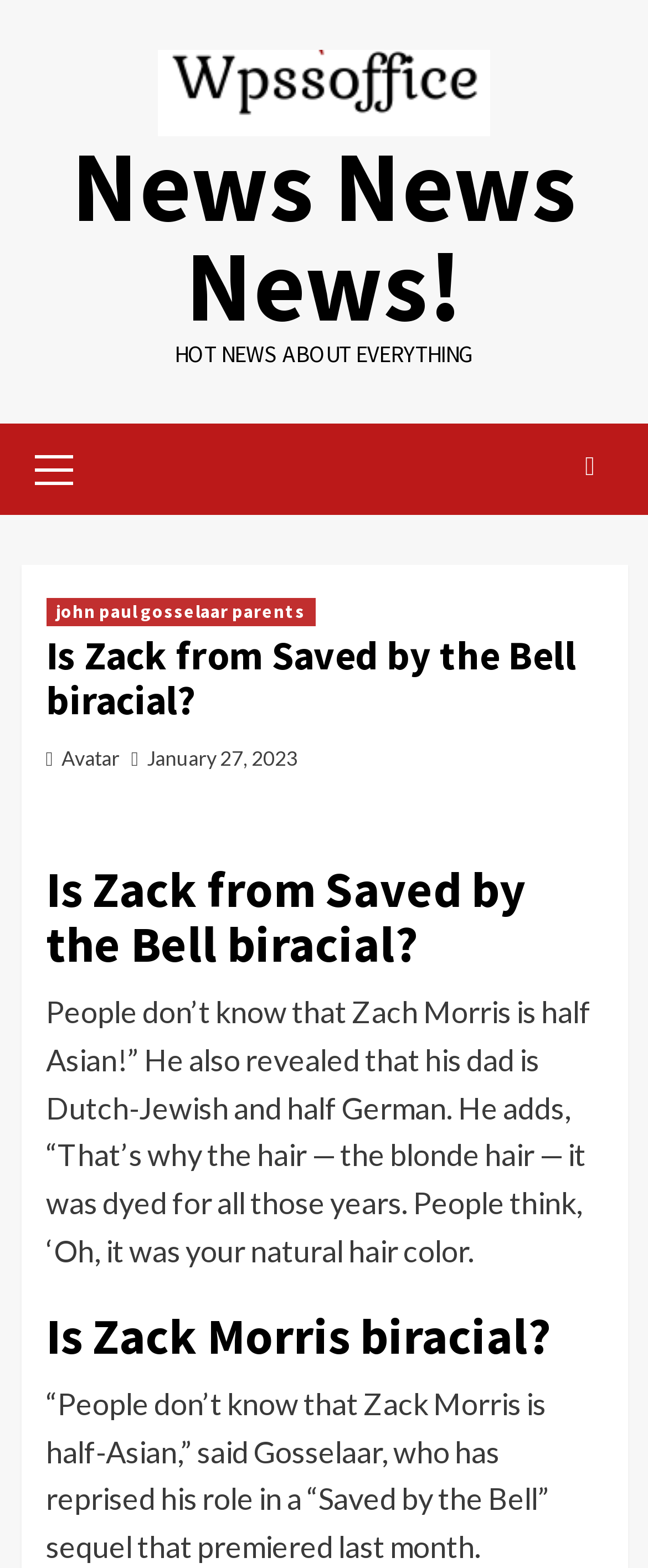Refer to the screenshot and give an in-depth answer to this question: What is the topic of the article?

Based on the webpage content, the topic of the article is about Zack Morris' ethnicity, specifically whether he is biracial or not. This is evident from the headings and static text elements that mention Zack Morris being half-Asian and his parents' ethnicities.